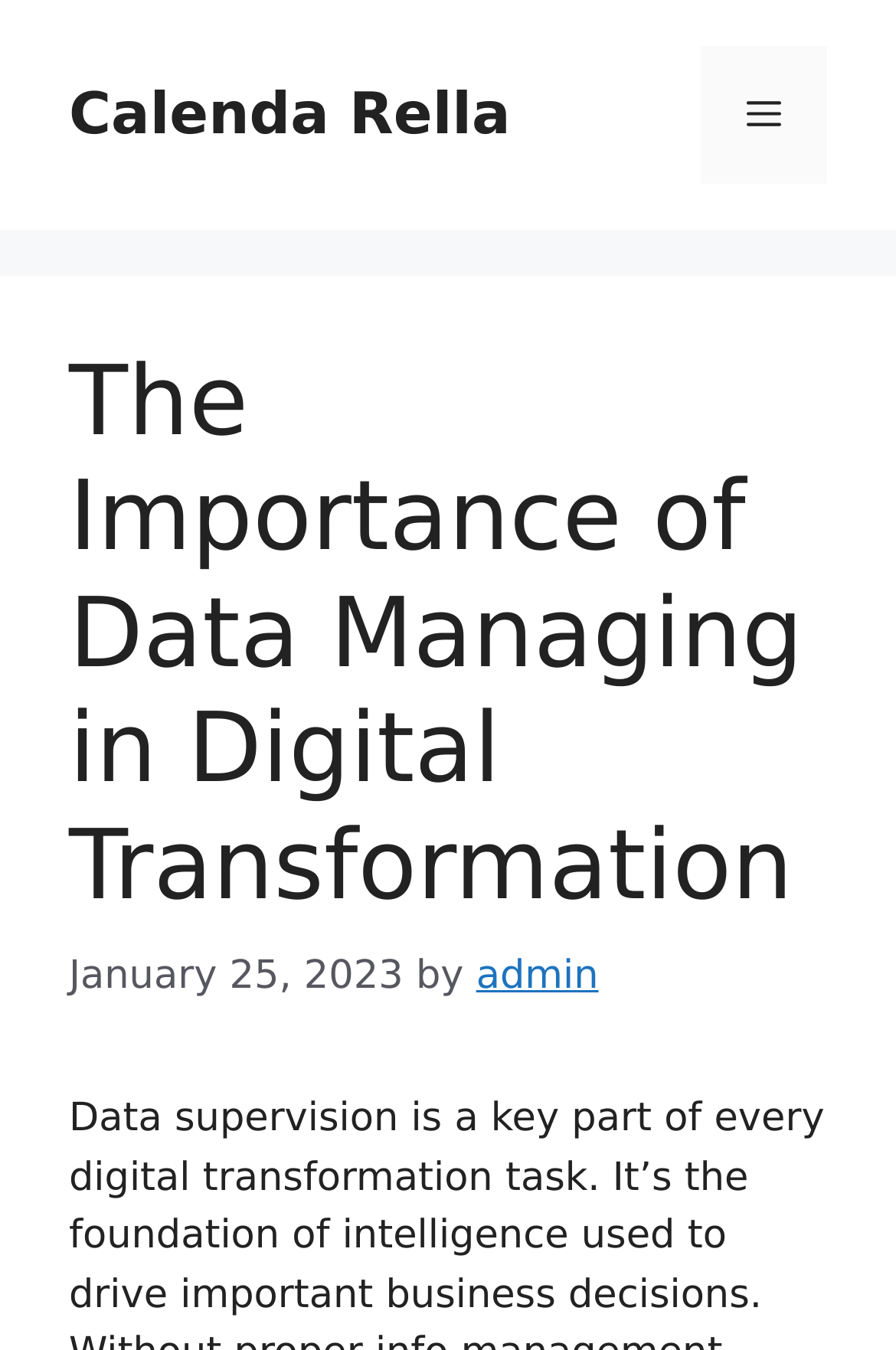Is the menu expanded?
Examine the webpage screenshot and provide an in-depth answer to the question.

I found the answer by looking at the button element with the text 'Menu', which has an attribute 'expanded' set to 'False'.